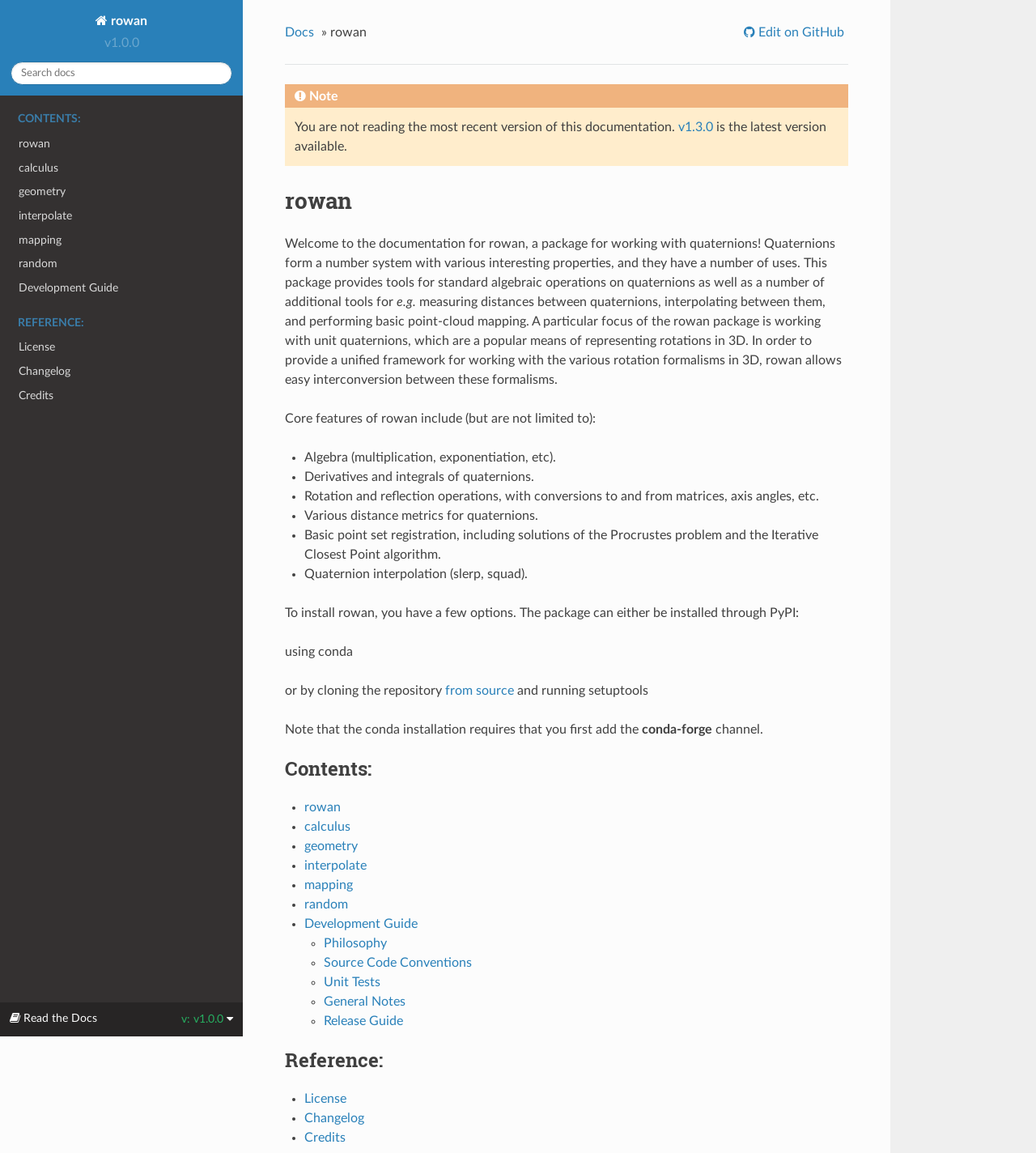Specify the bounding box coordinates of the element's area that should be clicked to execute the given instruction: "Search for documentation". The coordinates should be four float numbers between 0 and 1, i.e., [left, top, right, bottom].

[0.01, 0.054, 0.224, 0.074]